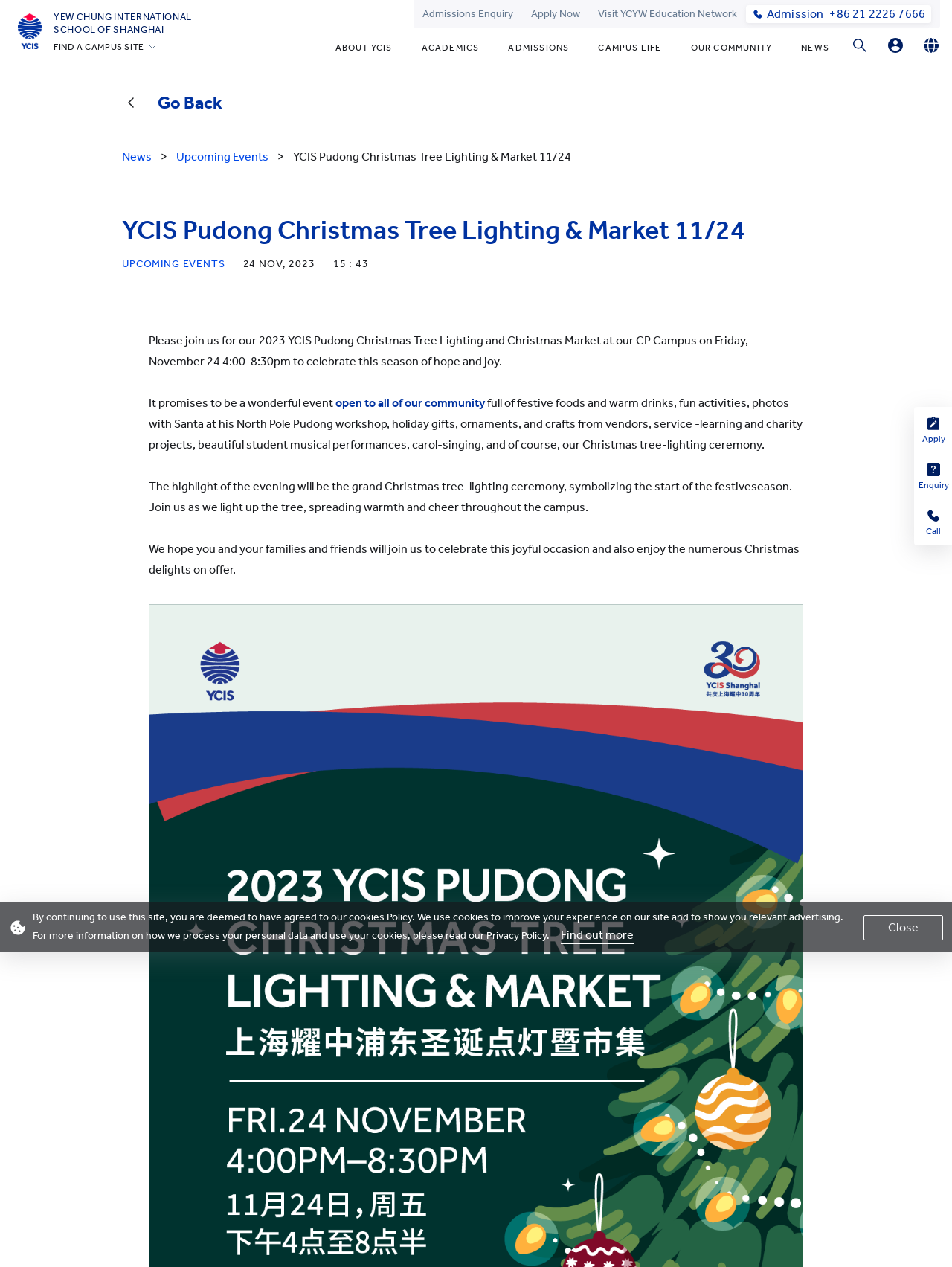Review the image closely and give a comprehensive answer to the question: What is the name of the school?

I found the answer by looking at the link 'YEW CHUNG INTERNATIONAL SCHOOL OF SHANGHAI' which is located at the top of the webpage, indicating that it is the name of the school.